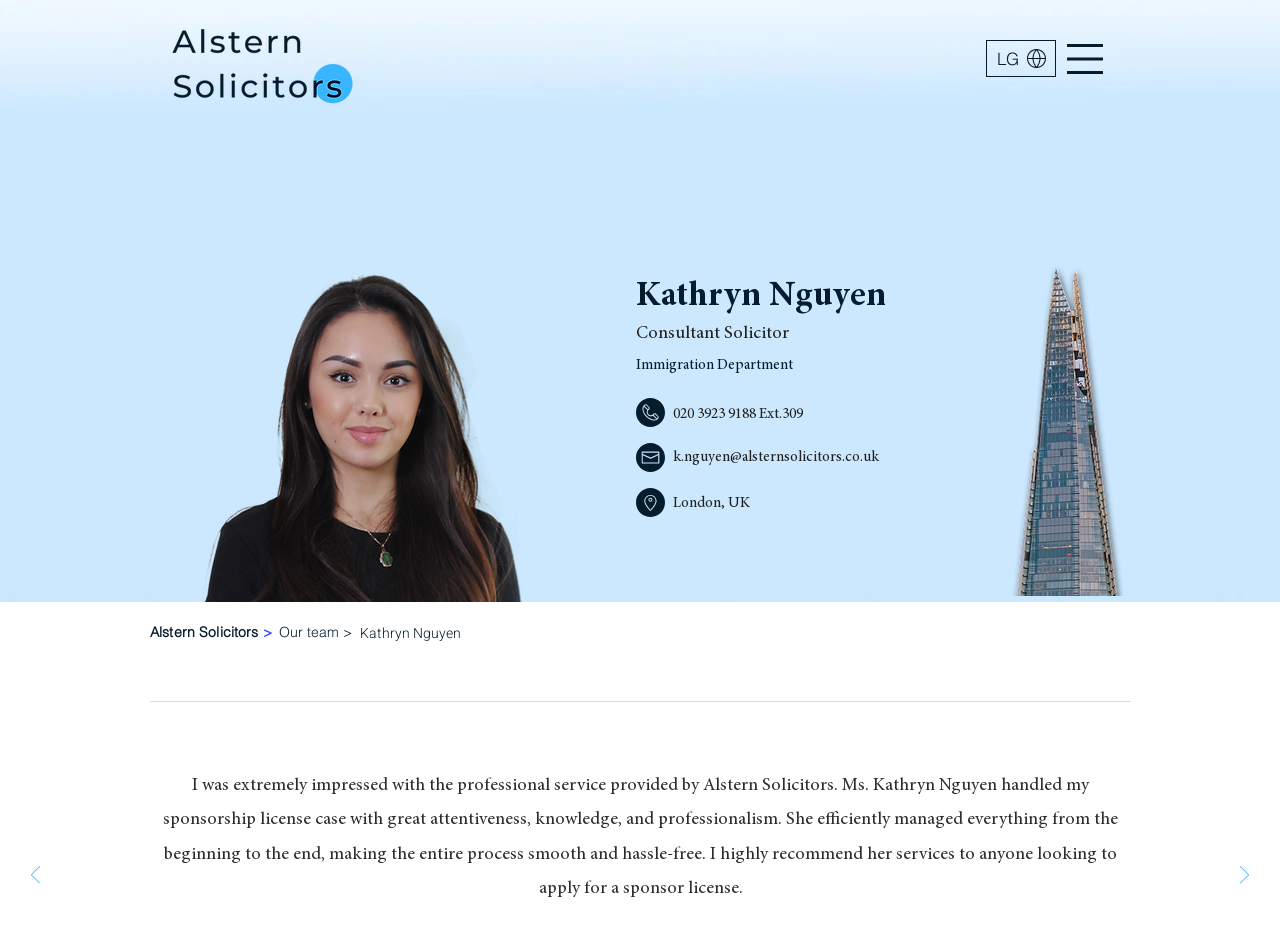What is the email address of Kathryn Nguyen?
Answer the question with detailed information derived from the image.

I found the answer by looking at the link element with the text 'k.nguyen@alsternsolicitors.co.uk' which is close to the heading element with the text 'Kathryn Nguyen', indicating that it is her email address.